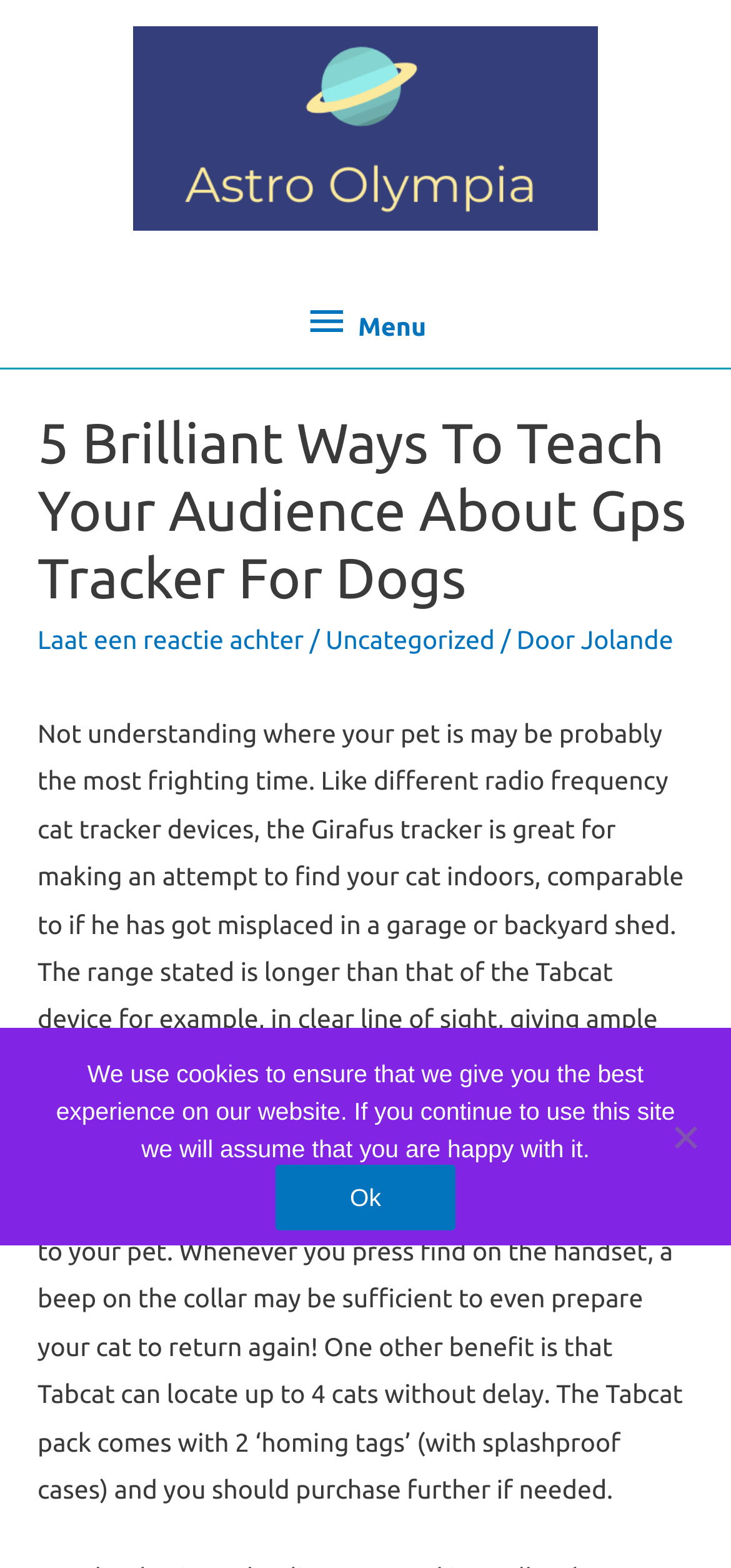Please identify the primary heading on the webpage and return its text.

5 Brilliant Ways To Teach Your Audience About Gps Tracker For Dogs